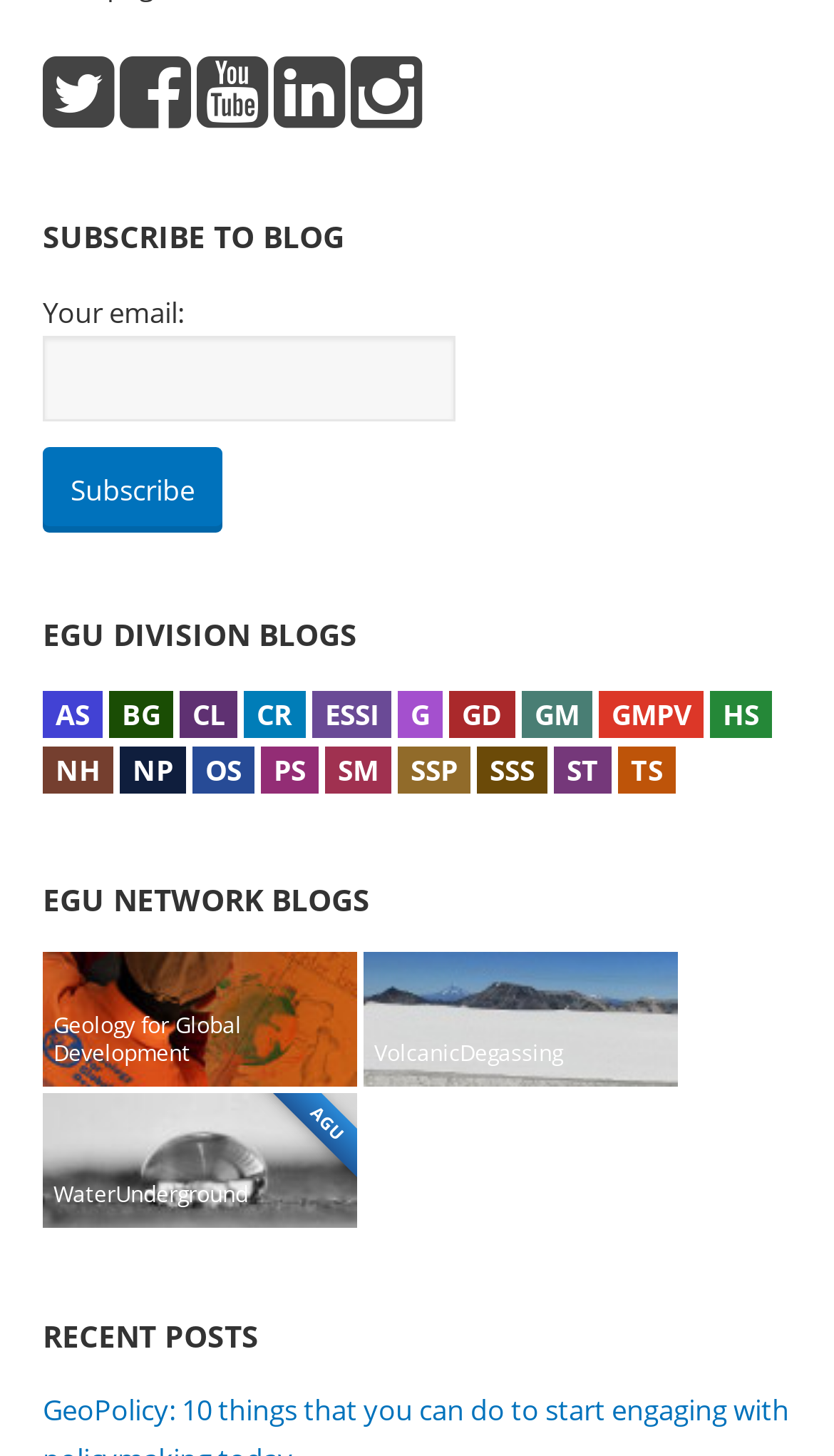Bounding box coordinates are specified in the format (top-left x, top-left y, bottom-right x, bottom-right y). All values are floating point numbers bounded between 0 and 1. Please provide the bounding box coordinate of the region this sentence describes: parent_node: Your email: name="email"

[0.051, 0.231, 0.546, 0.289]